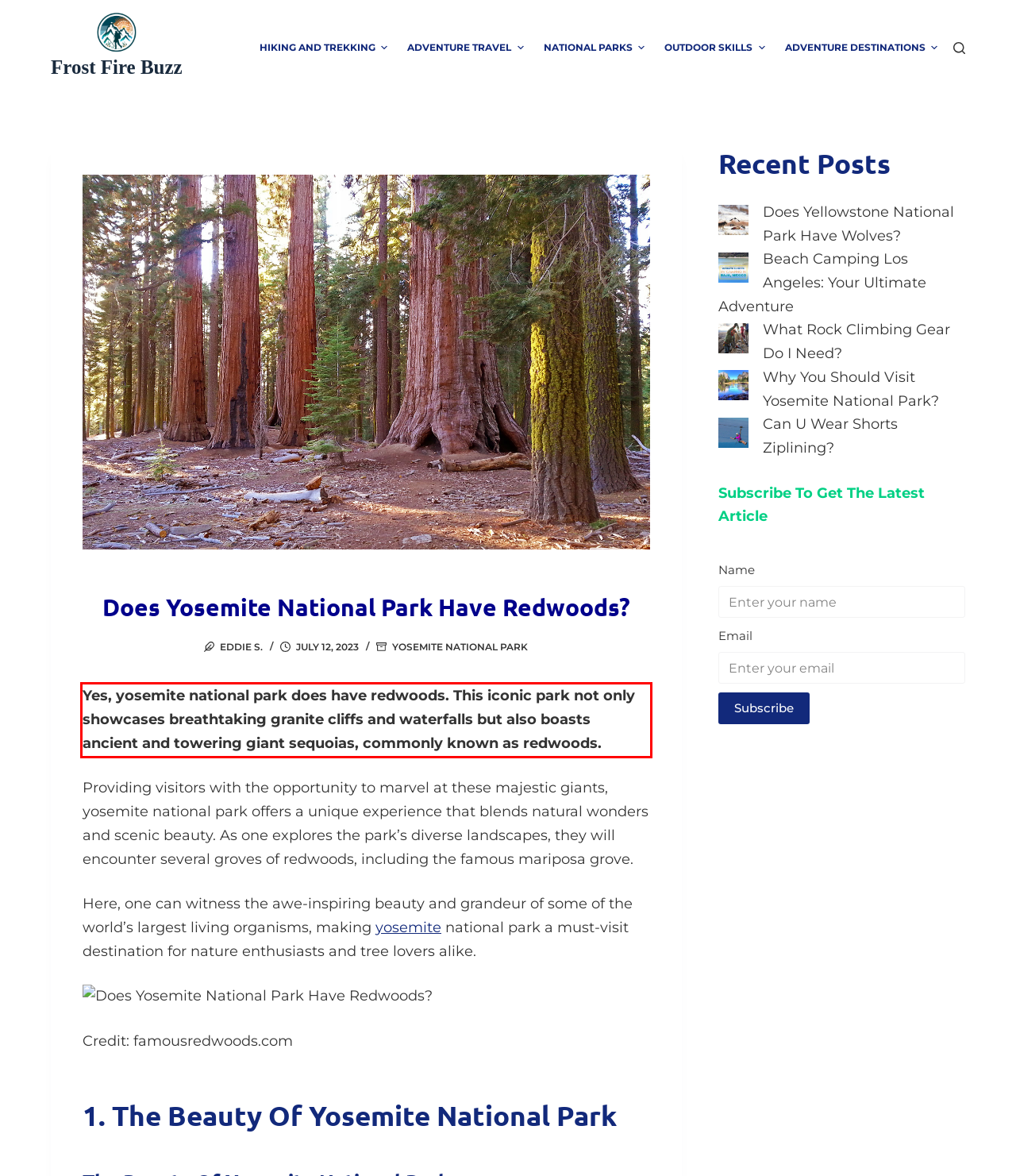You are given a screenshot showing a webpage with a red bounding box. Perform OCR to capture the text within the red bounding box.

Yes, yosemite national park does have redwoods. This iconic park not only showcases breathtaking granite cliffs and waterfalls but also boasts ancient and towering giant sequoias, commonly known as redwoods.